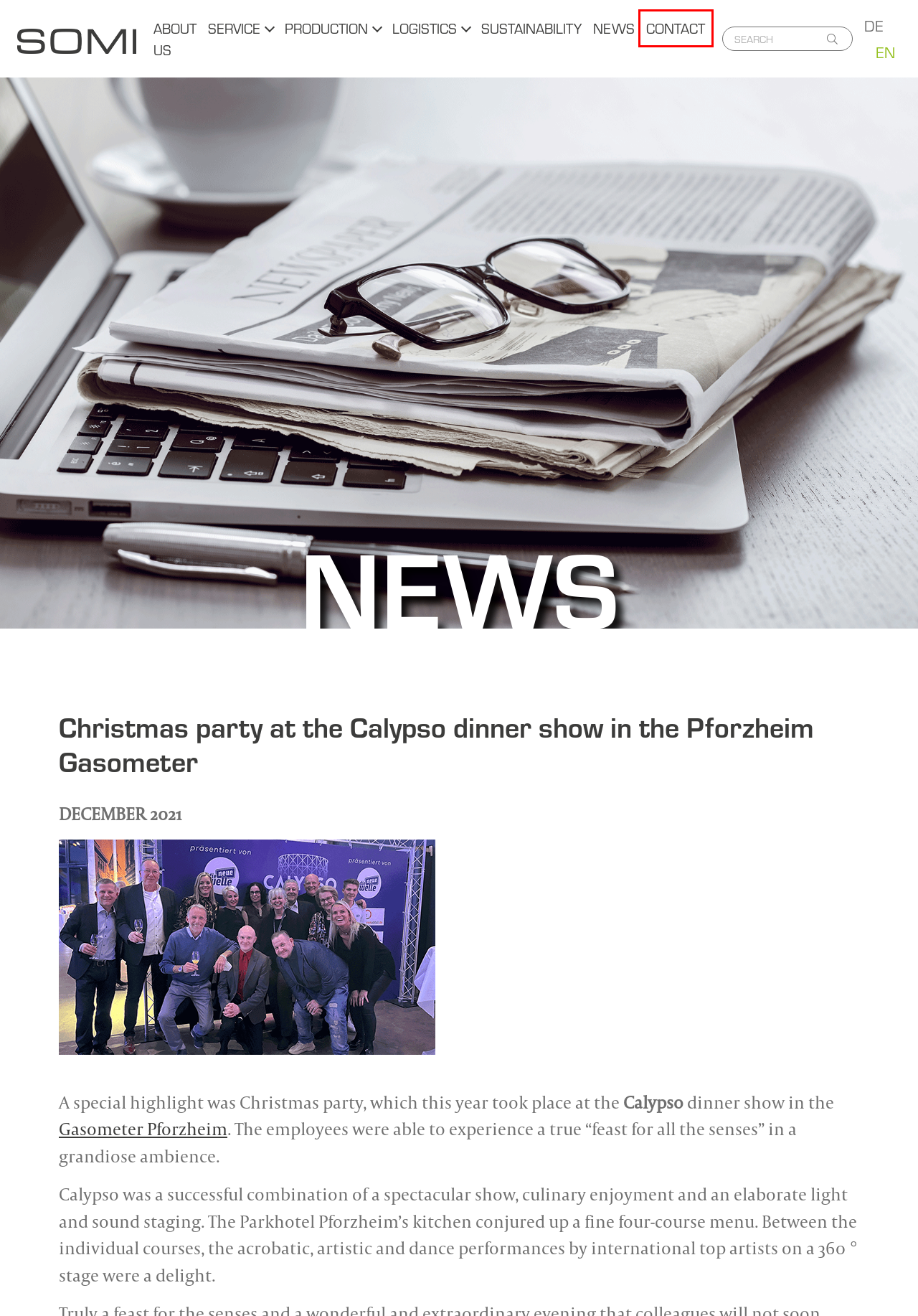A screenshot of a webpage is given with a red bounding box around a UI element. Choose the description that best matches the new webpage shown after clicking the element within the red bounding box. Here are the candidates:
A. Production - SOMI medical
B. Gasometer Pforzheim / Home
C. Logistics - SOMI medical
D. Weihnachtsfeier bei der Dinnershow Calypso - SOMI medical
E. Homepage - SOMI medical
F. About us - SOMI medical
G. Service - SOMI medical
H. Contact - SOMI medical

H